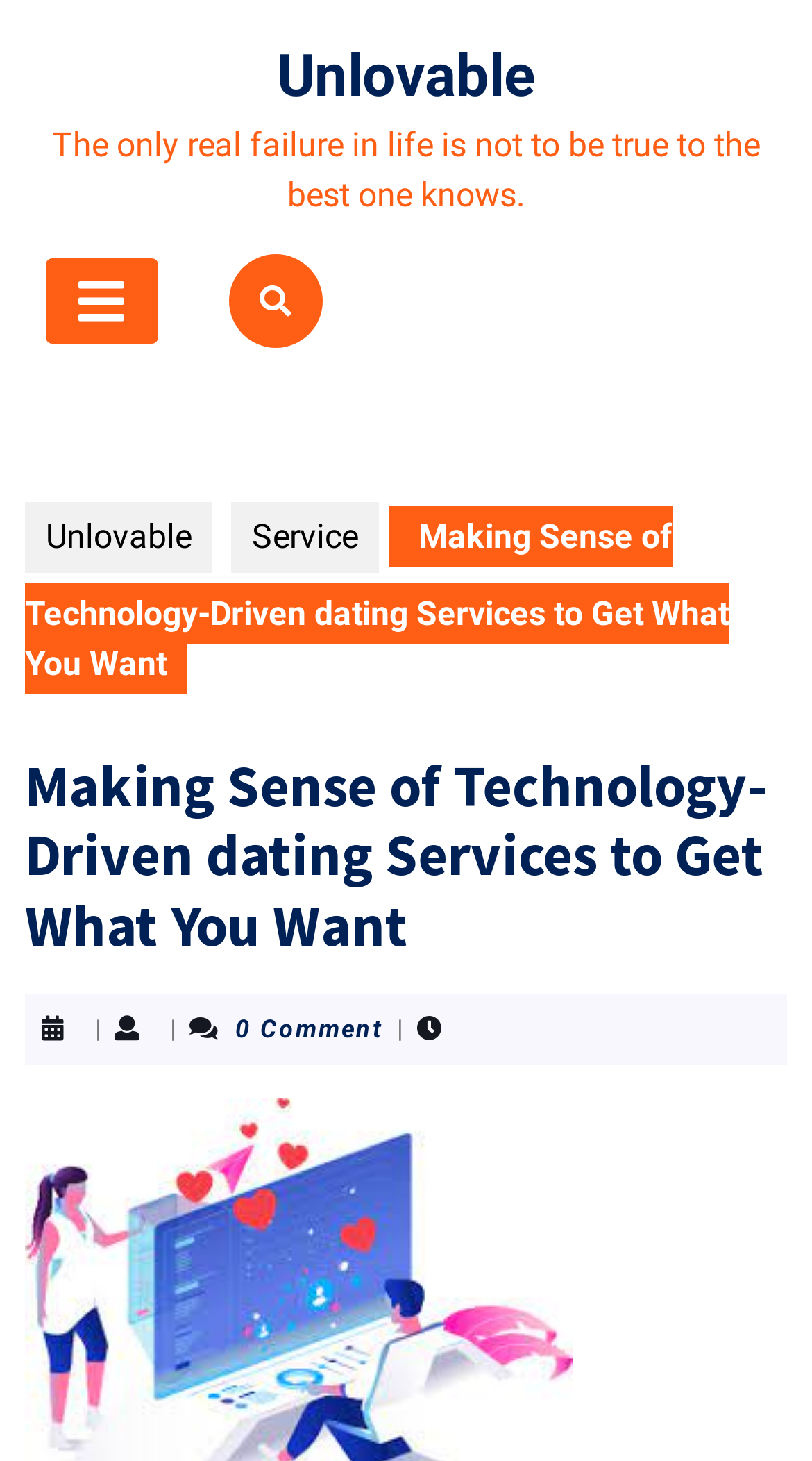Determine the bounding box coordinates for the UI element with the following description: "Hey Tired Mama!". The coordinates should be four float numbers between 0 and 1, represented as [left, top, right, bottom].

None